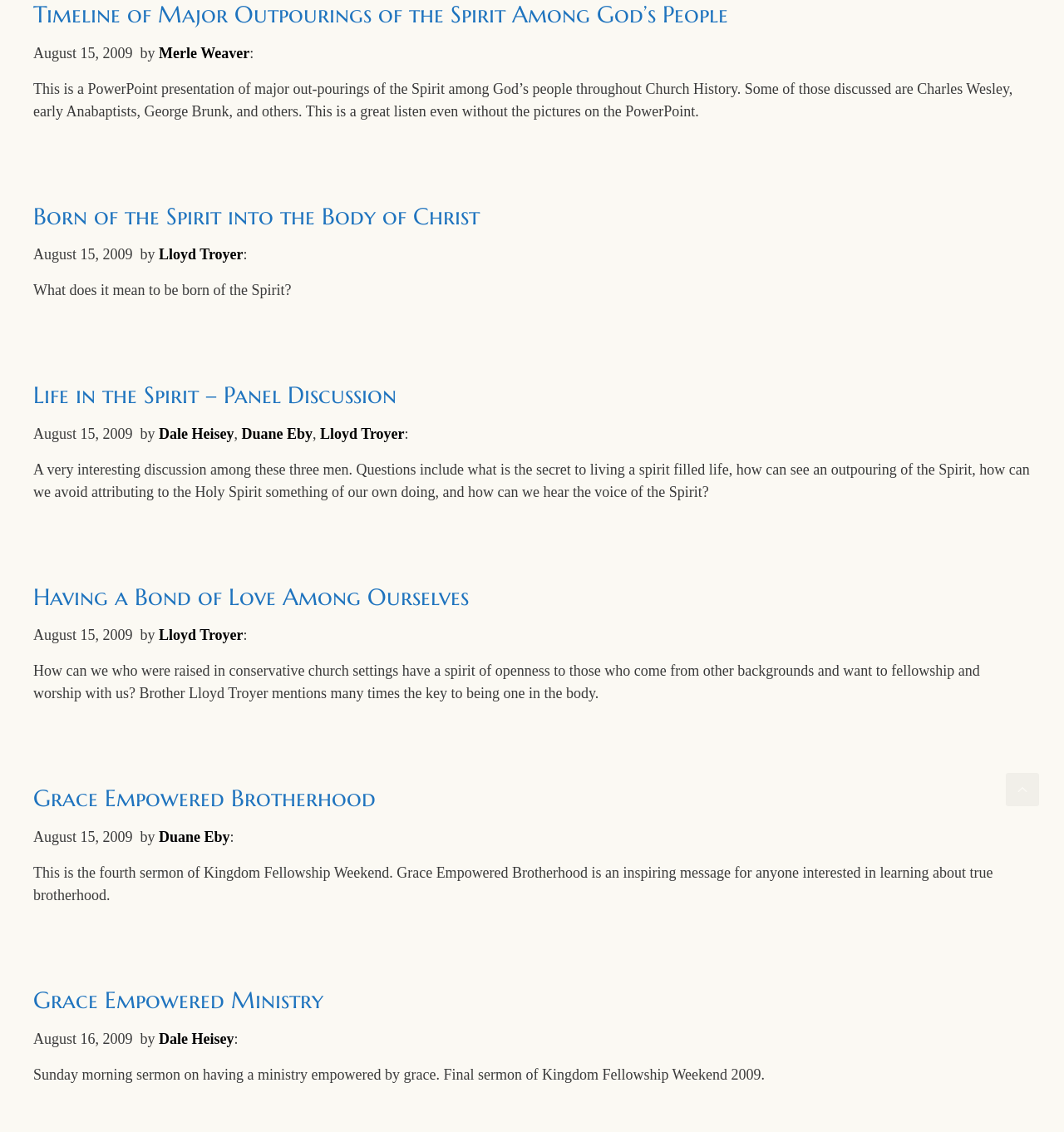Who is the author of the second presentation?
Your answer should be a single word or phrase derived from the screenshot.

Lloyd Troyer